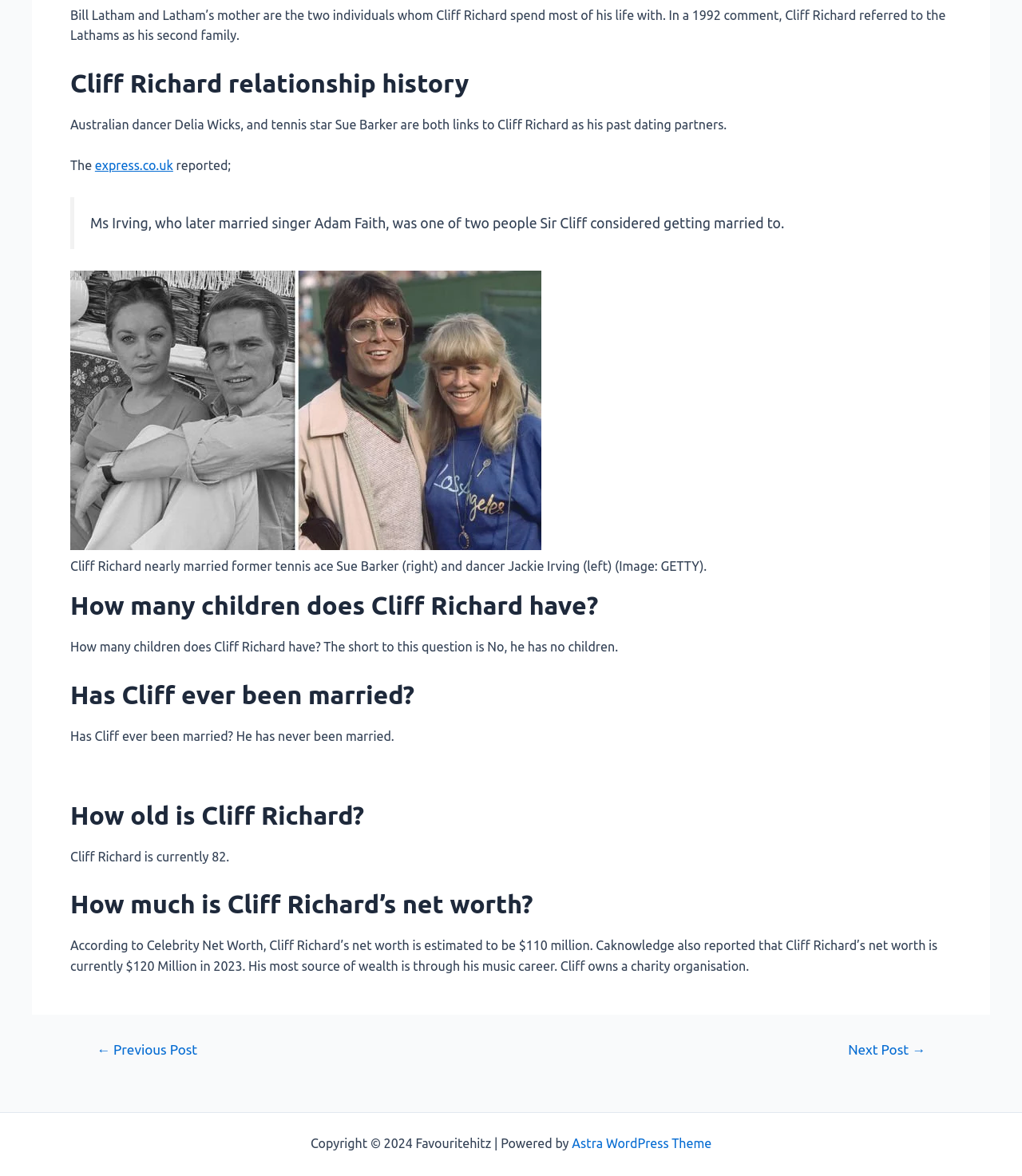Show the bounding box coordinates for the HTML element as described: "express.co.uk".

[0.093, 0.134, 0.169, 0.147]